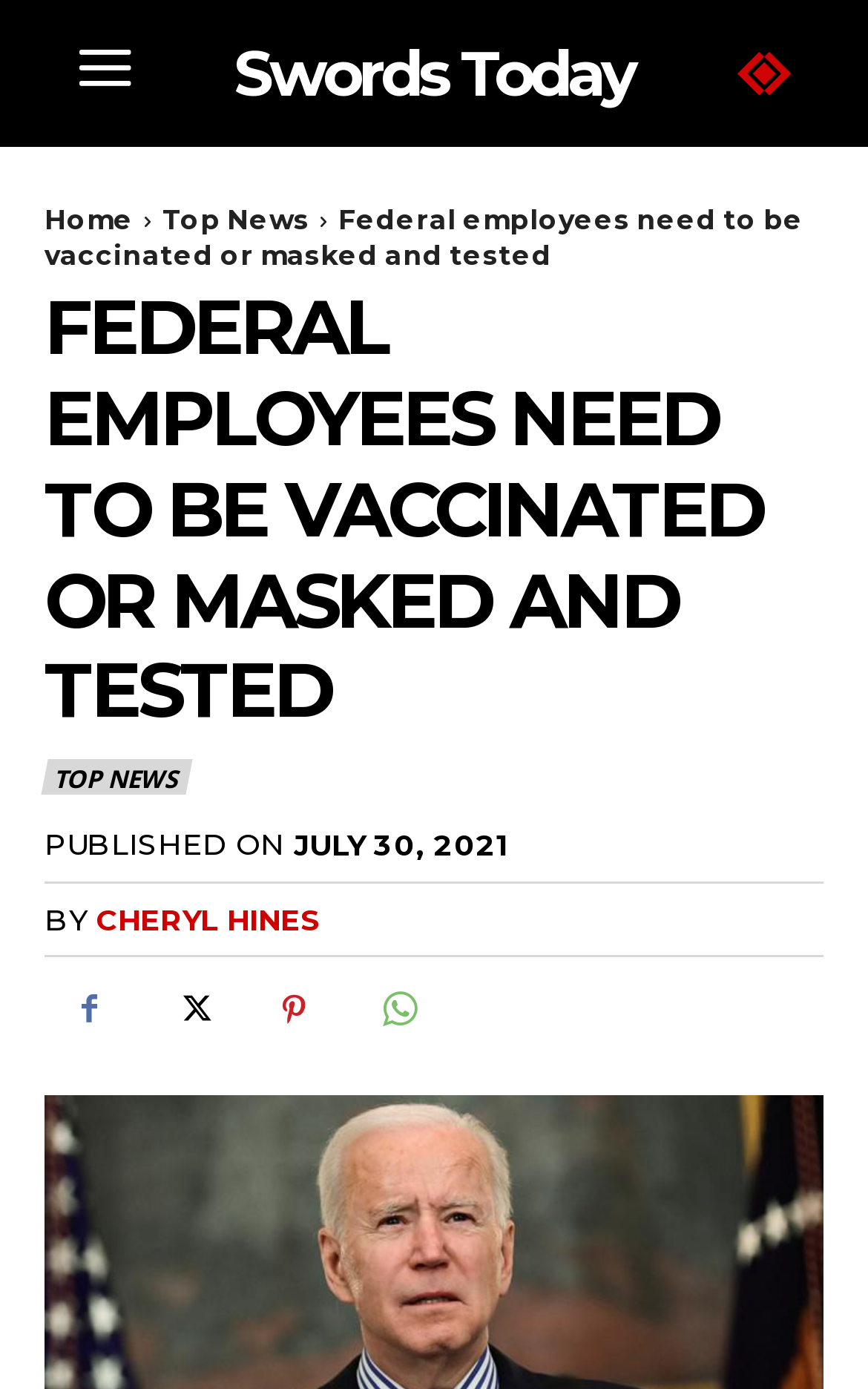For the given element description Pinterest, determine the bounding box coordinates of the UI element. The coordinates should follow the format (top-left x, top-left y, bottom-right x, bottom-right y) and be within the range of 0 to 1.

[0.287, 0.695, 0.39, 0.759]